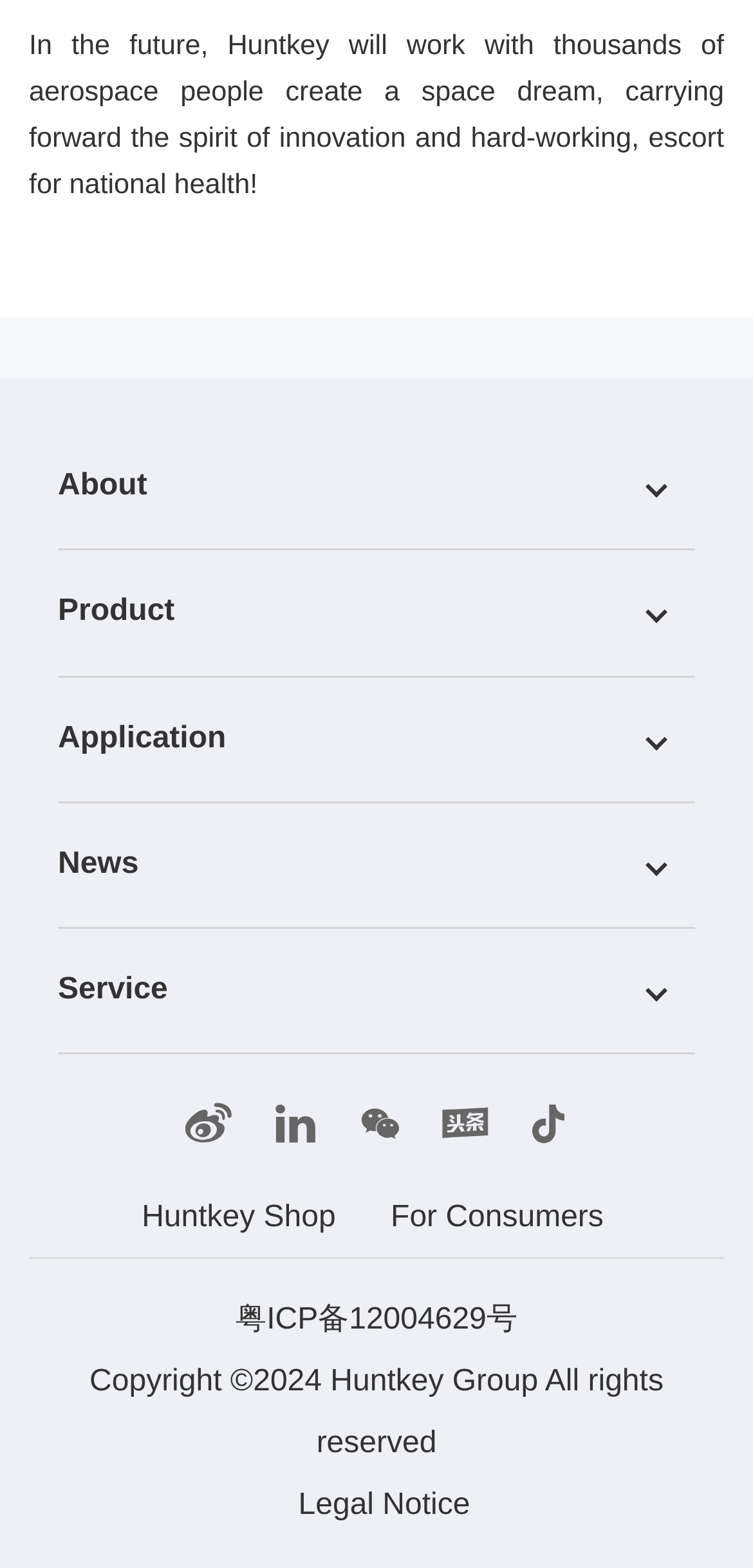Answer the question in one word or a short phrase:
What is the name of the shop?

Huntkey Shop